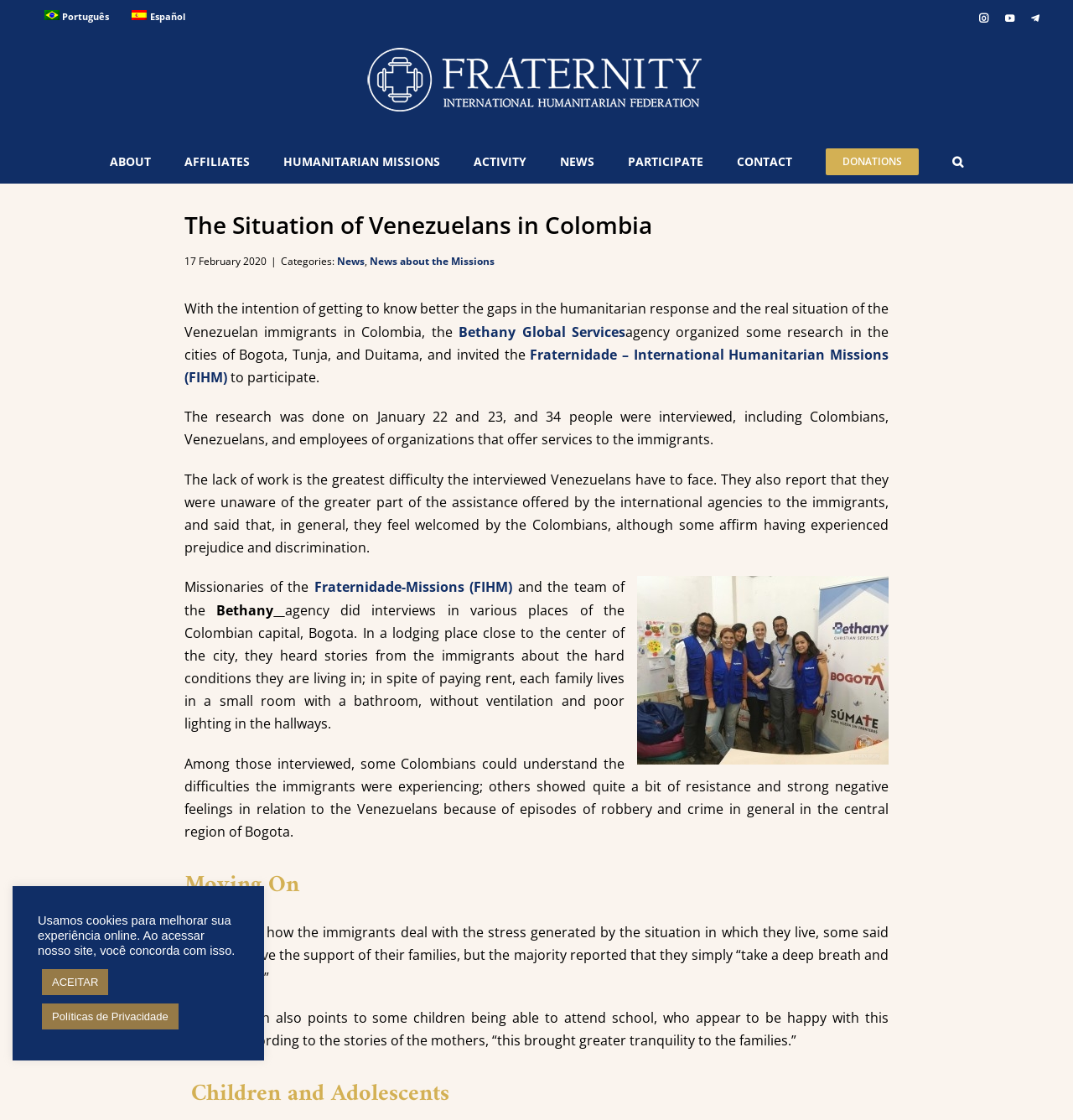Refer to the element description PARTICIPATE and identify the corresponding bounding box in the screenshot. Format the coordinates as (top-left x, top-left y, bottom-right x, bottom-right y) with values in the range of 0 to 1.

[0.585, 0.126, 0.655, 0.163]